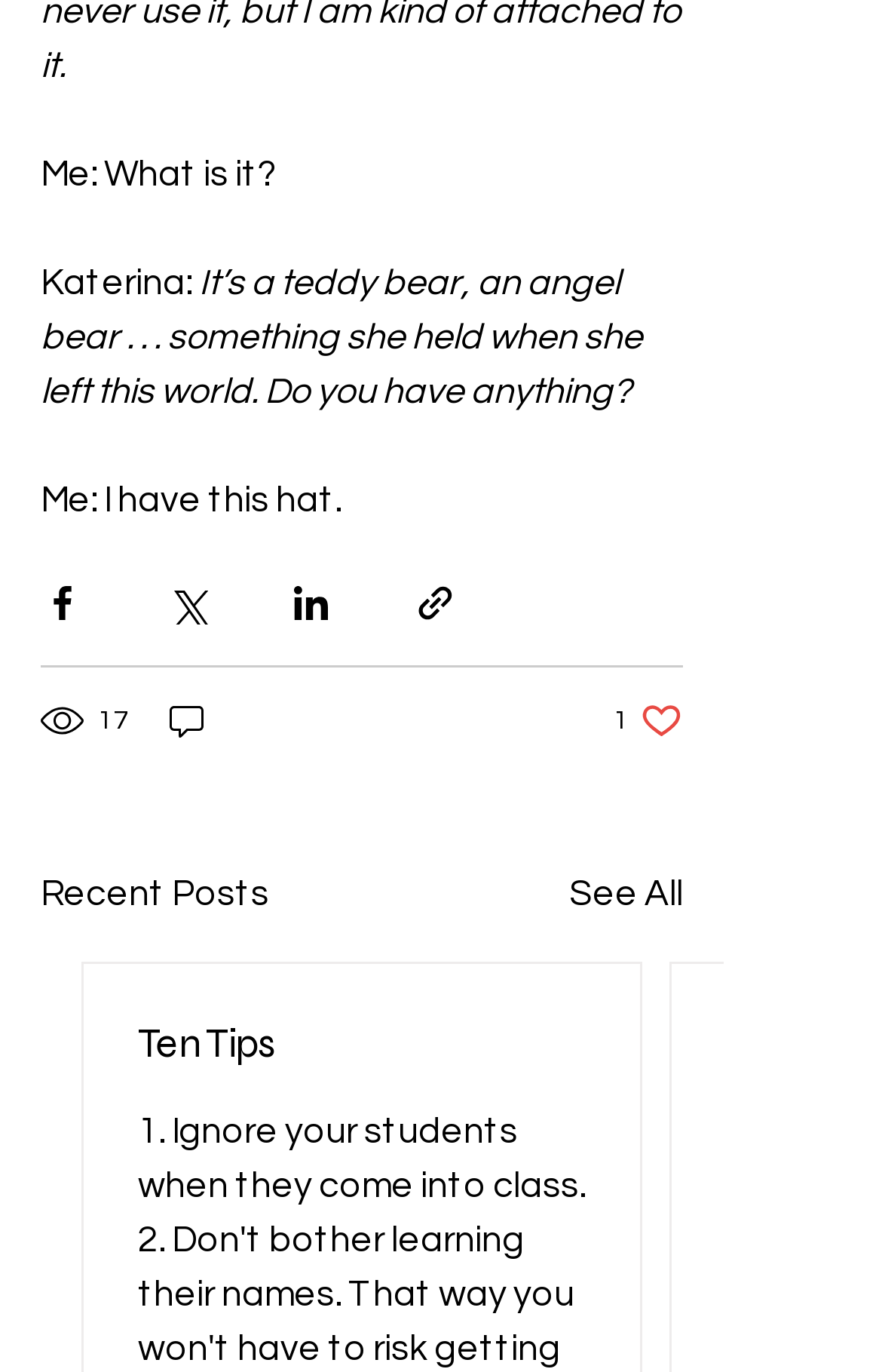Look at the image and give a detailed response to the following question: How many views does the post have?

The text '17 views' is displayed below the sharing buttons, indicating that the post has been viewed 17 times.